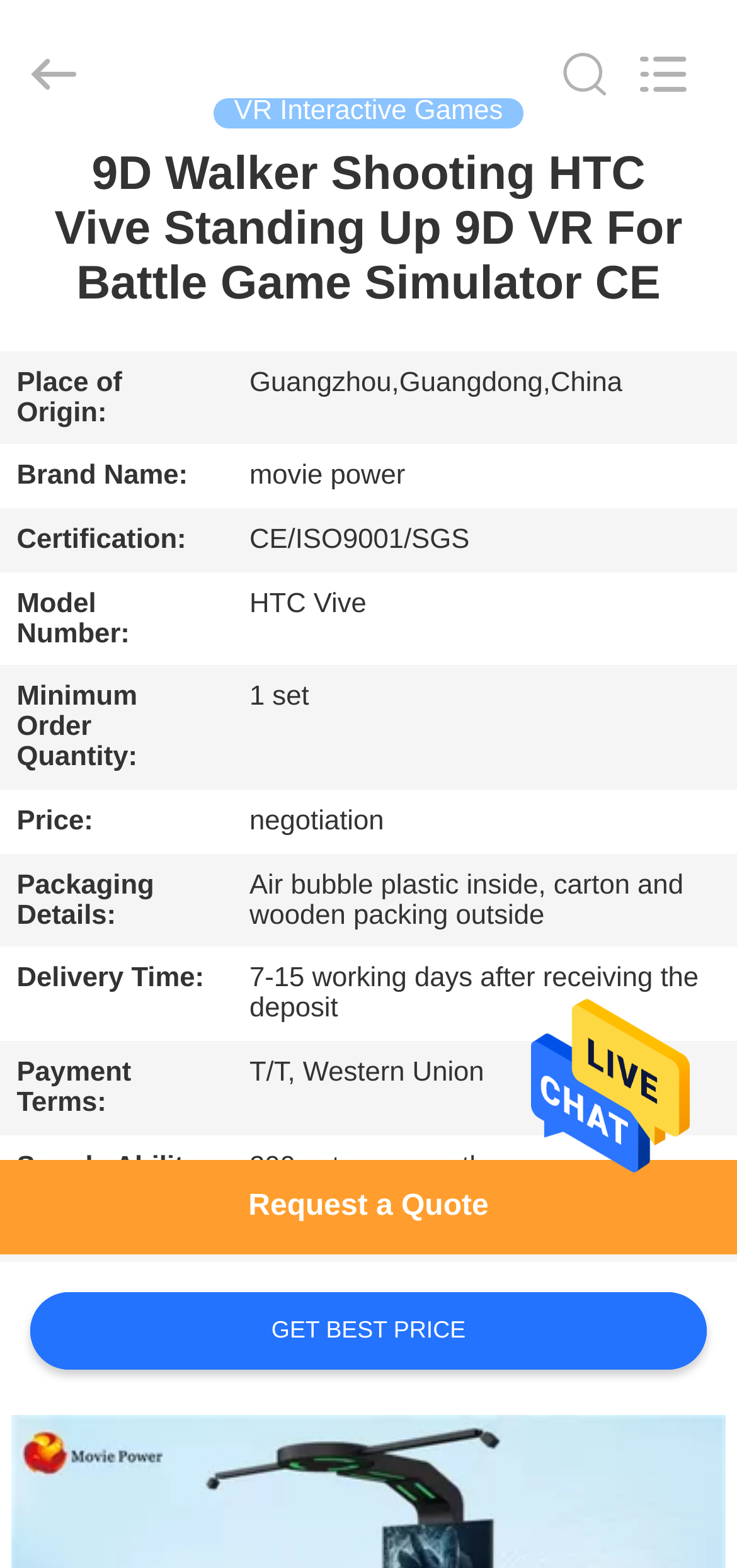Generate a thorough caption that explains the contents of the webpage.

This webpage appears to be a product page for a 9D Walker Shooting HTC Vive Standing Up 9D VR For Battle Game Simulator CE. At the top of the page, there is a search box and a navigation menu with links to HOME, PRODUCTS, VIDEOS, ABOUT US, FACTORY TOUR, QUALITY CONTROL, CONTACT US, and NEWS.

Below the navigation menu, there is a heading that displays the product name. To the right of the heading, there is a link with no text. Below the heading, there is a table that displays product details, including Place of Origin, Brand Name, Certification, Model Number, Minimum Order Quantity, Price, Packaging Details, Delivery Time, Payment Terms, Supply Ability, and High Light.

The table has multiple rows, each with a row header and a grid cell. The row headers display the product details categories, and the grid cells display the corresponding information. For example, the Place of Origin is Guangzhou, Guangdong, China, and the Brand Name is movie power.

At the bottom of the page, there are two links: GET BEST PRICE and Request a Quote. There is also a copyright notice that displays the website's copyright information.

On the top-right side of the page, there is a text that reads "VR Interactive Games".